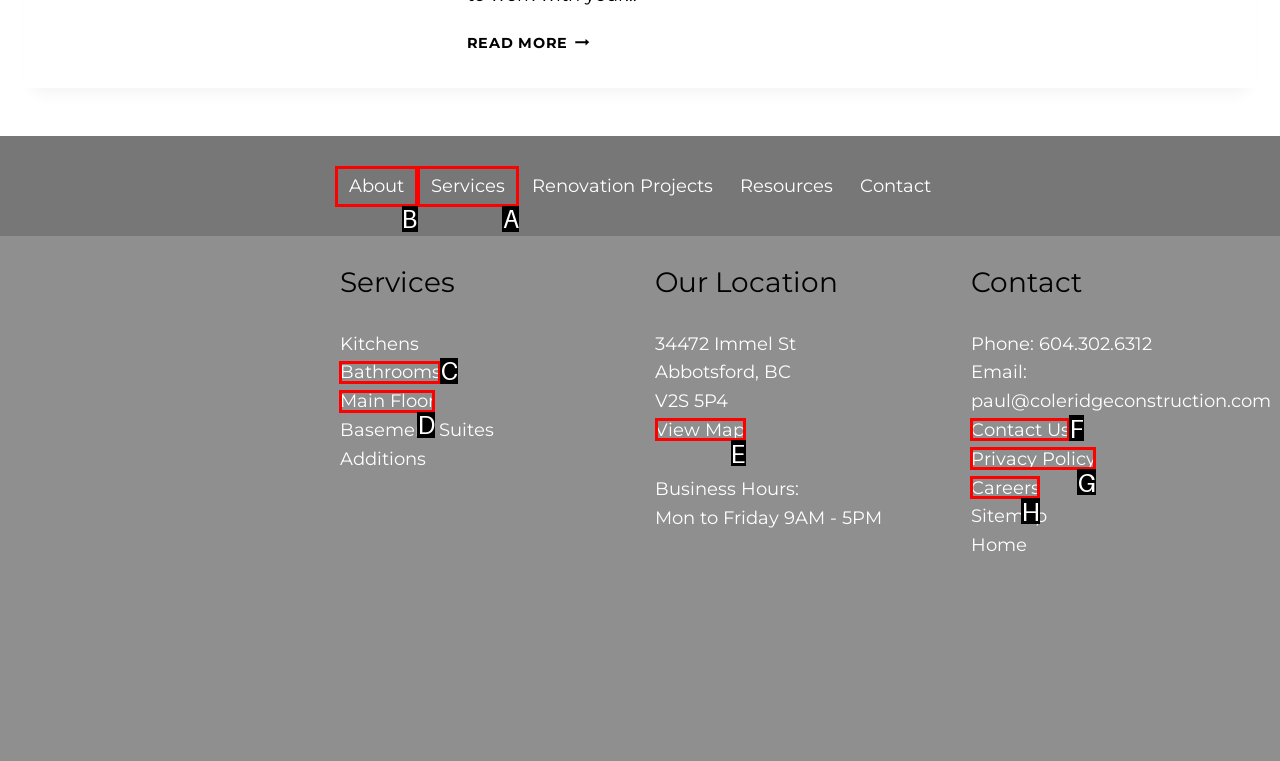To perform the task "Learn about the company", which UI element's letter should you select? Provide the letter directly.

B